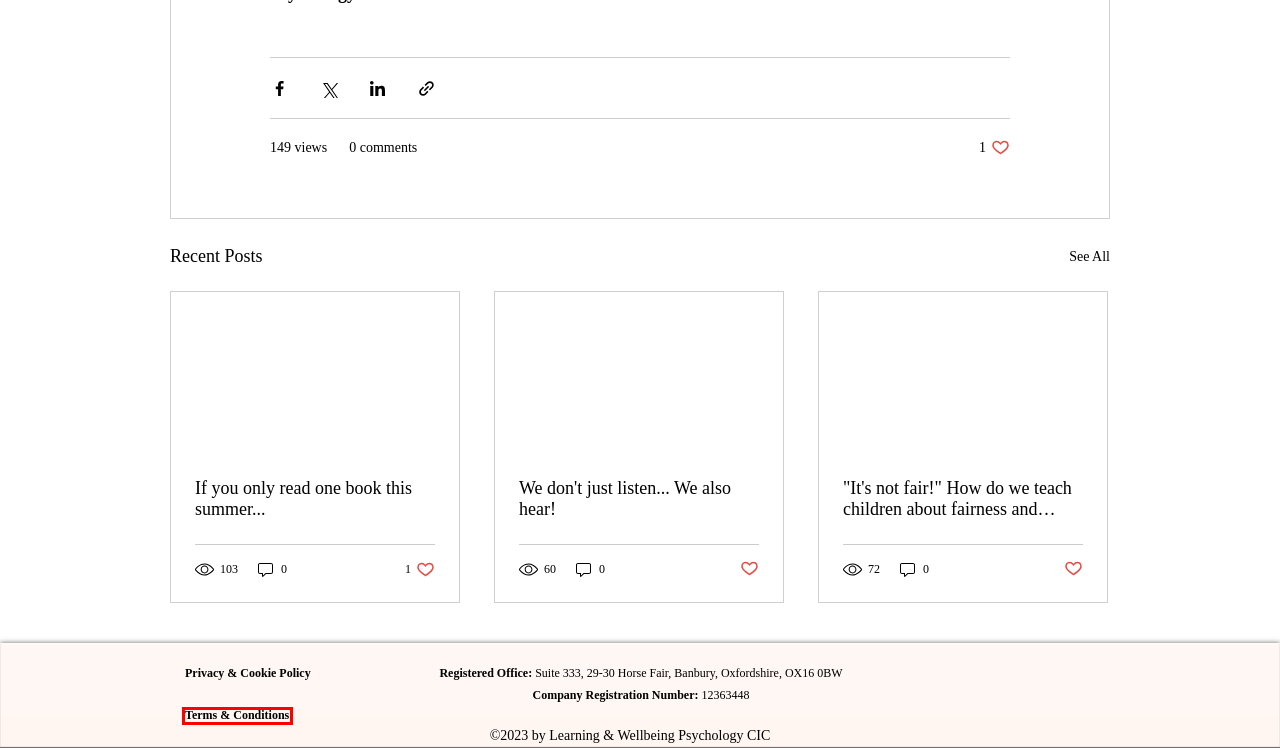Take a look at the provided webpage screenshot featuring a red bounding box around an element. Select the most appropriate webpage description for the page that loads after clicking on the element inside the red bounding box. Here are the candidates:
A. If you only read one book this summer...
B. "It's not fair!" How do we teach children about fairness and equality?
C. Terms & Conditions | Learning & Wellbeing
D. Private Educational Psychology | Learning & Wellbeing Psychology | England
E. We don't just listen... We also hear!
F. Helping teens manage stress using Positive Psychology – My CPD Group
G. Testimonials | Learning & Wellbeing
H. Policies | Learning & Wellbeing Psychology

C